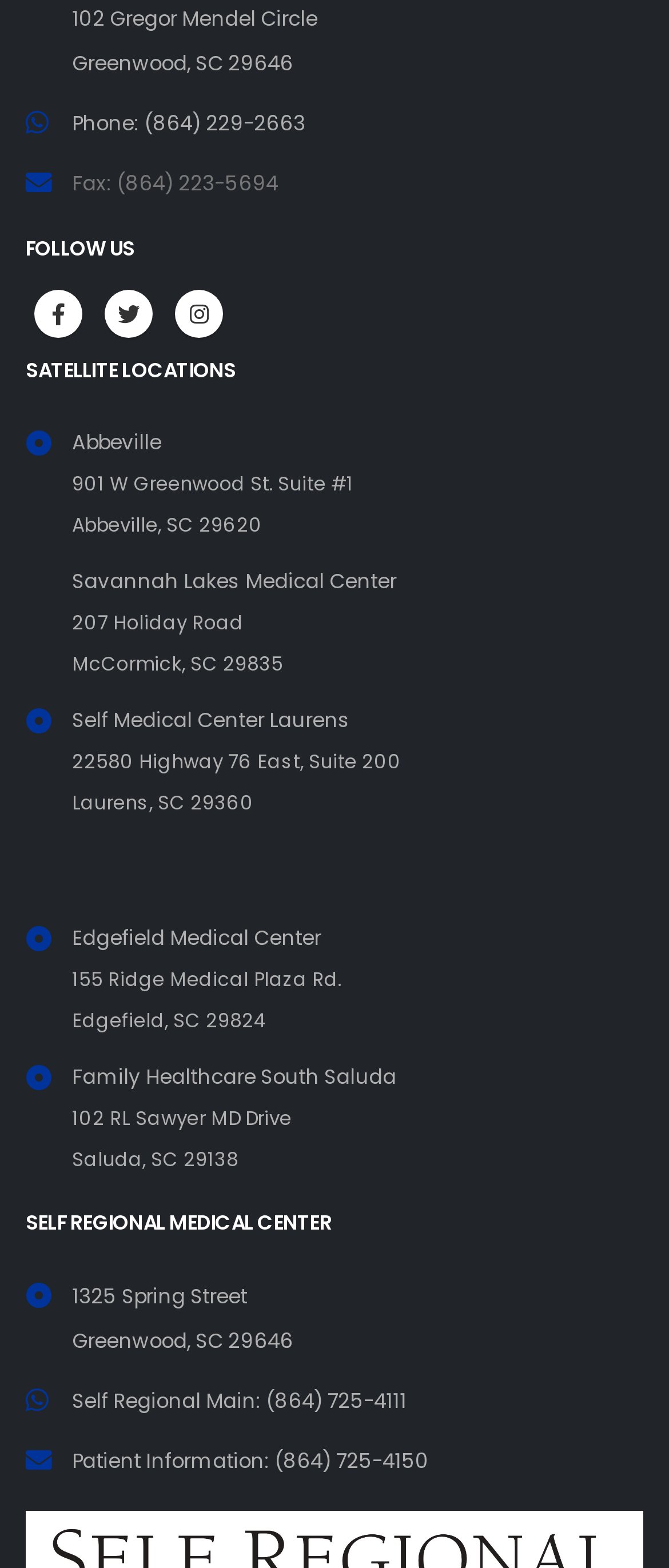Identify the bounding box coordinates for the element that needs to be clicked to fulfill this instruction: "Contact the website owner". Provide the coordinates in the format of four float numbers between 0 and 1: [left, top, right, bottom].

None